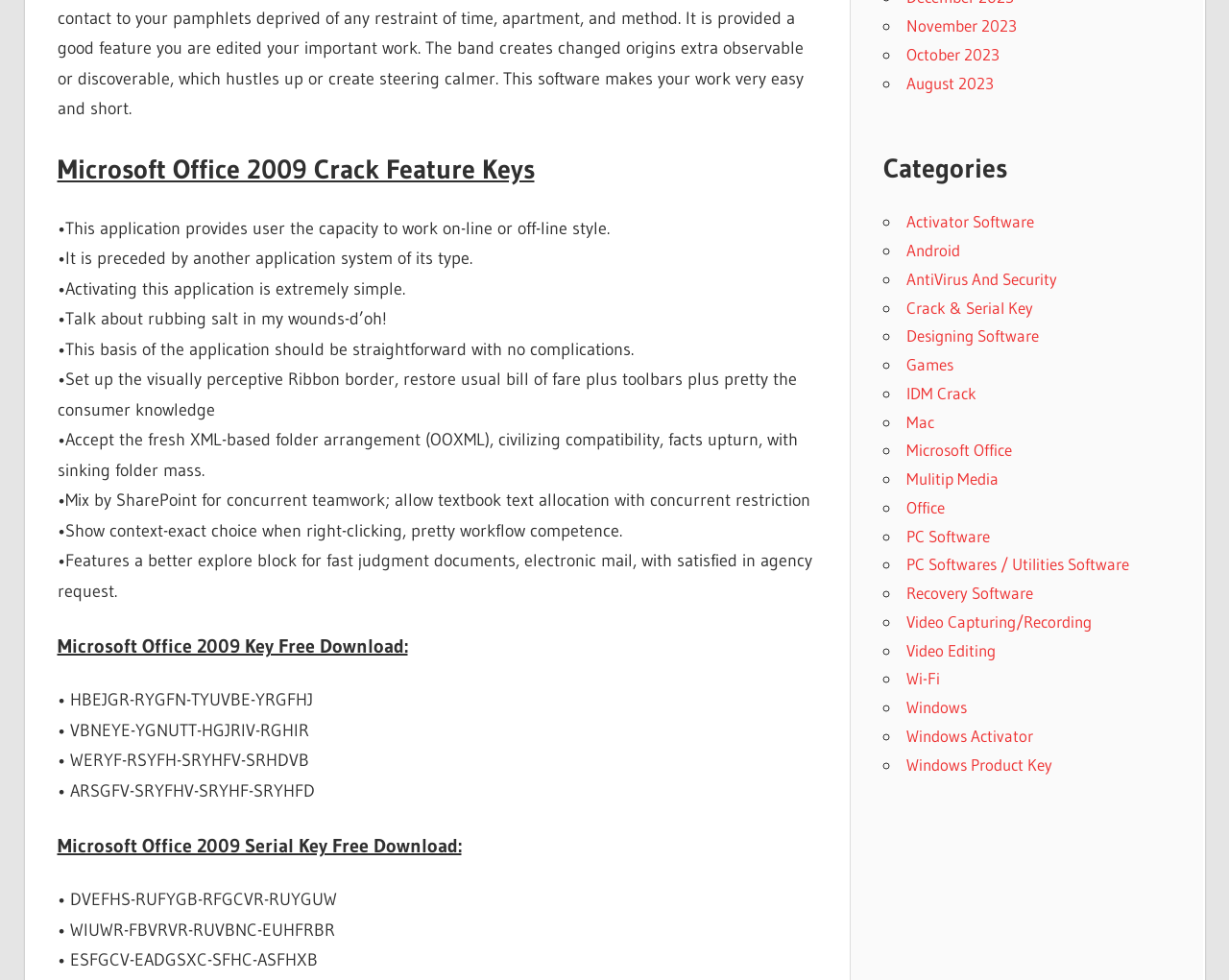Show the bounding box coordinates for the HTML element described as: "PC Softwares / Utilities Software".

[0.737, 0.566, 0.919, 0.586]